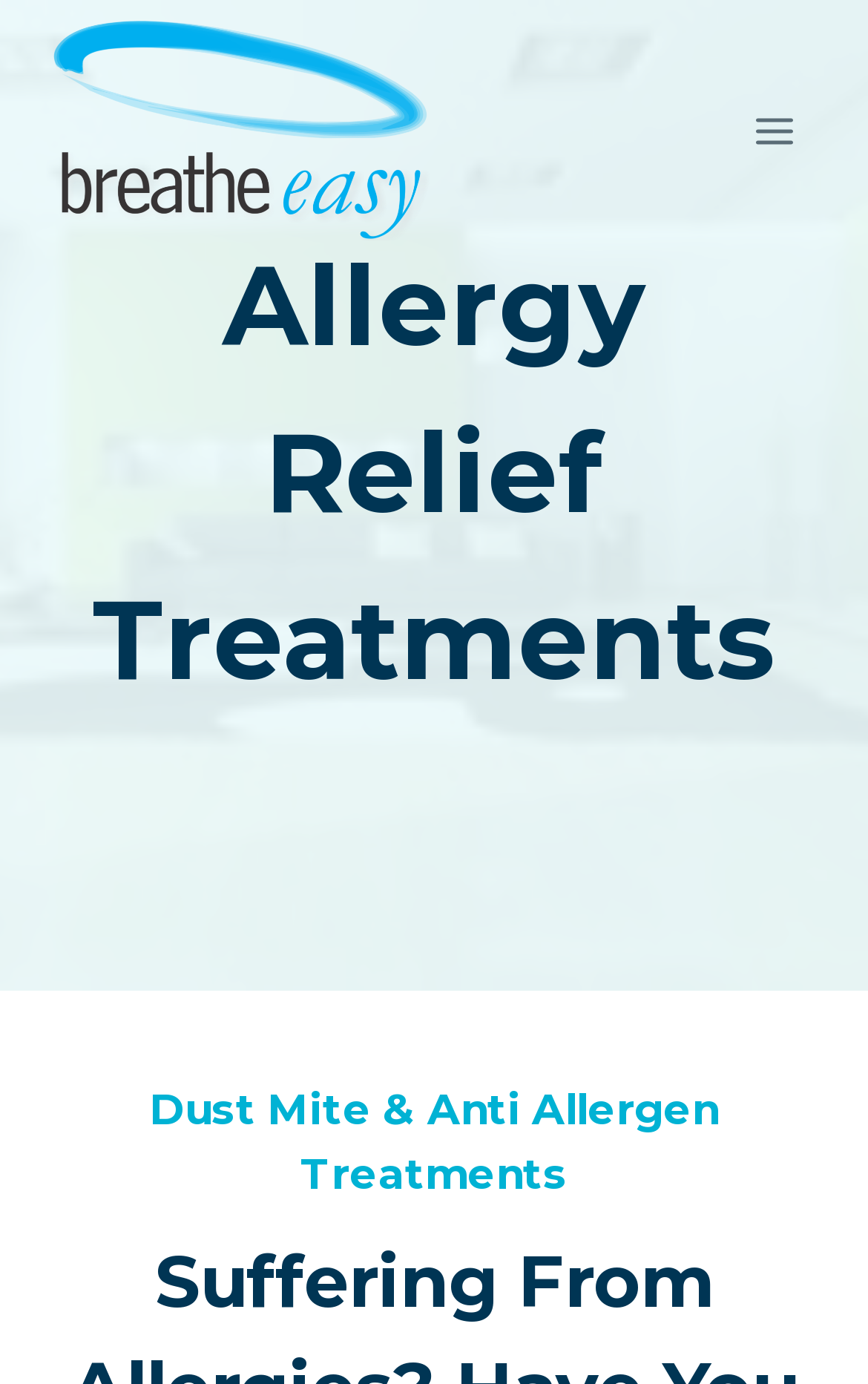Can you find and generate the webpage's heading?

Allergy Relief Treatments